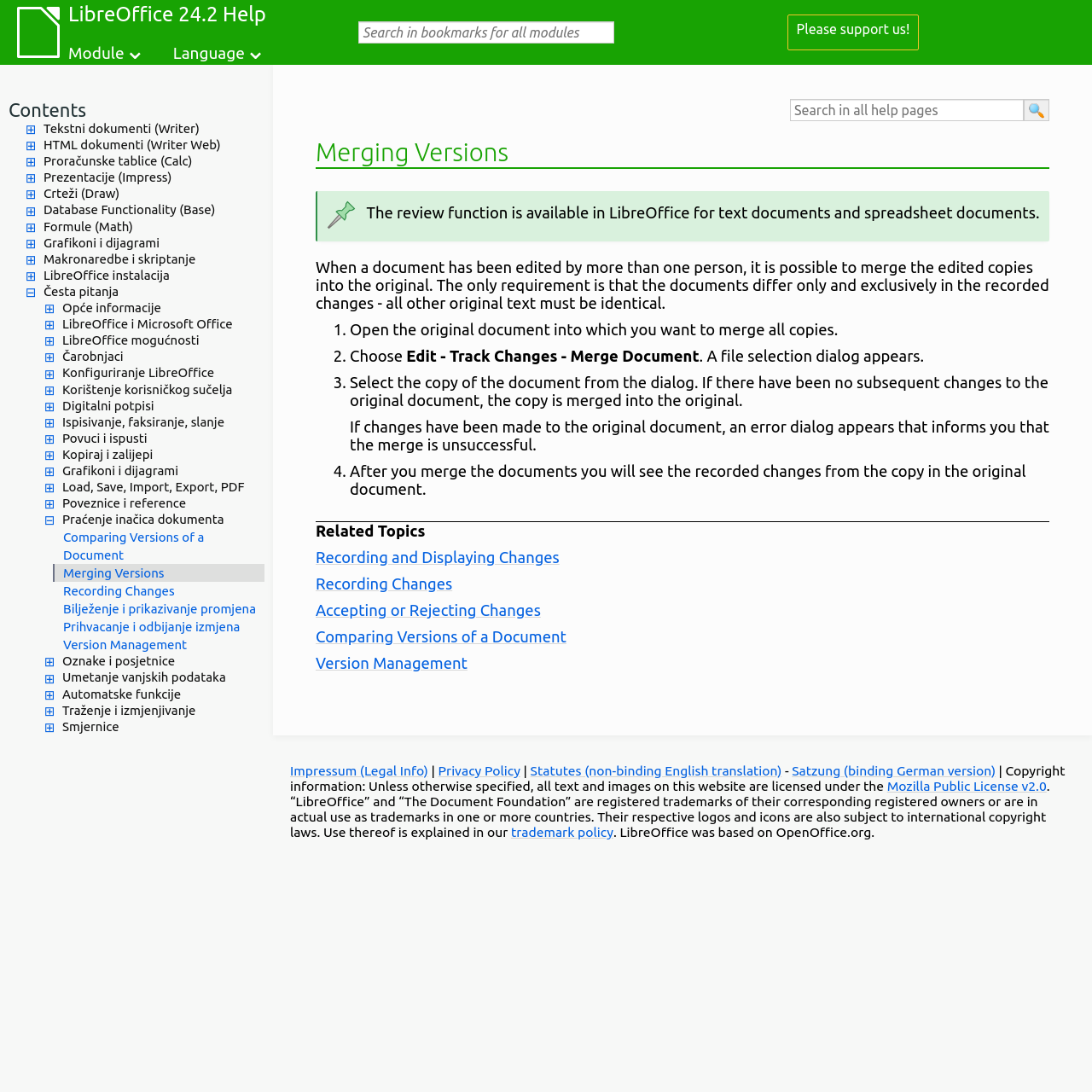Please find the bounding box coordinates in the format (top-left x, top-left y, bottom-right x, bottom-right y) for the given element description. Ensure the coordinates are floating point numbers between 0 and 1. Description: value="🔍"

[0.938, 0.091, 0.961, 0.111]